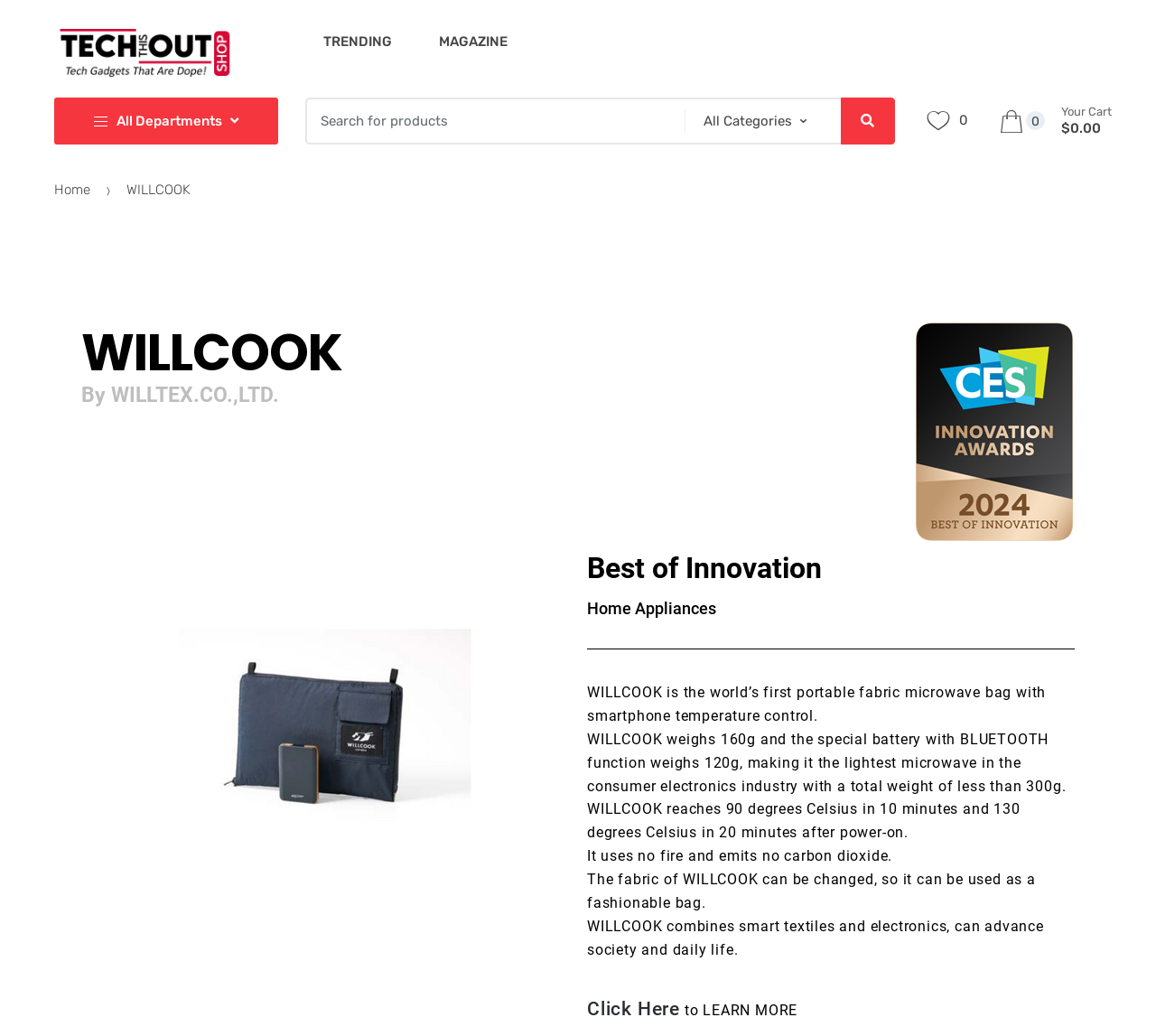Please identify the bounding box coordinates of the clickable area that will fulfill the following instruction: "Click on the TechThisOut Shop link". The coordinates should be in the format of four float numbers between 0 and 1, i.e., [left, top, right, bottom].

[0.047, 0.028, 0.256, 0.074]